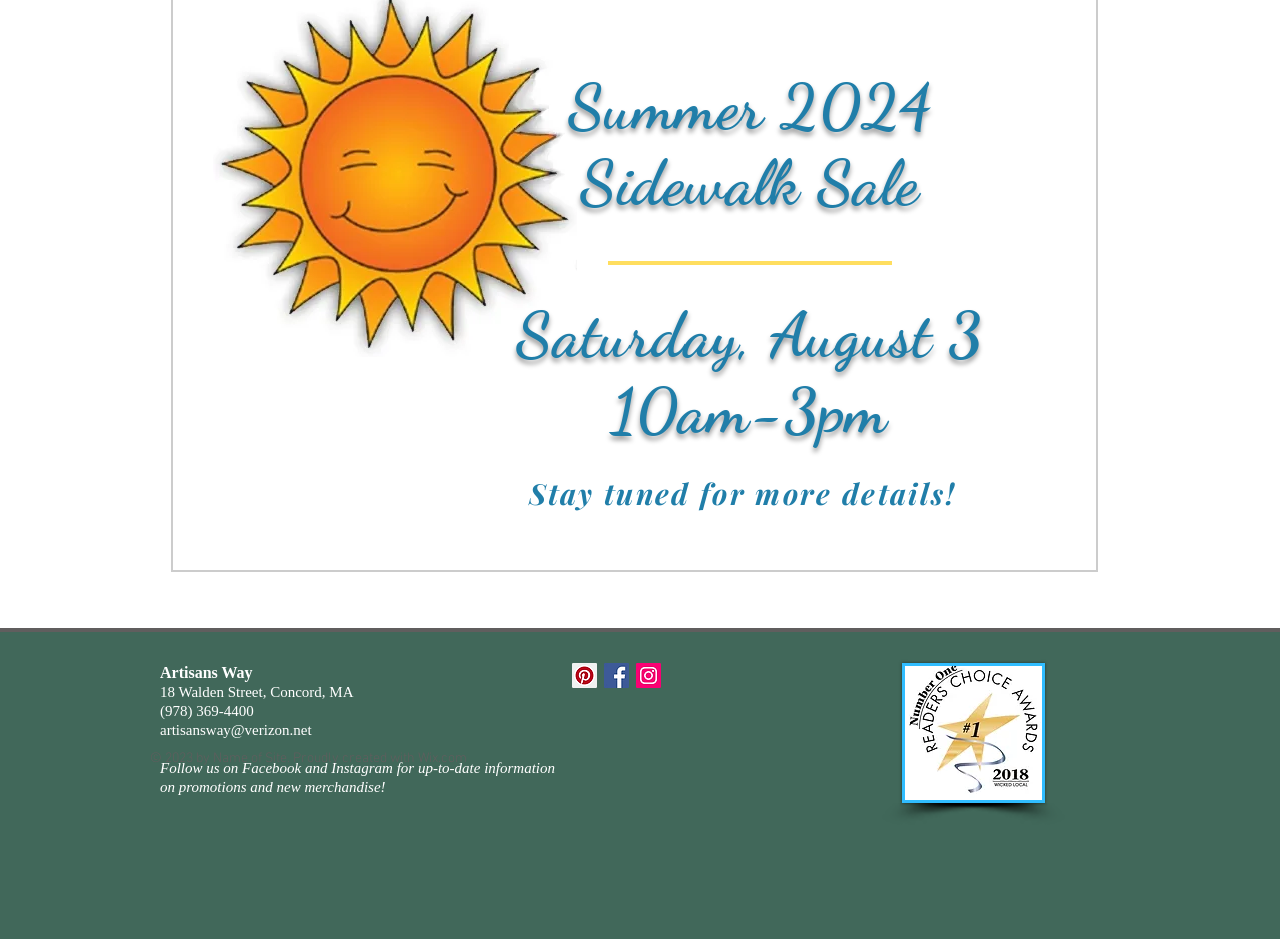Using the provided element description: "artisansway@verizon.net", identify the bounding box coordinates. The coordinates should be four floats between 0 and 1 in the order [left, top, right, bottom].

[0.125, 0.769, 0.244, 0.786]